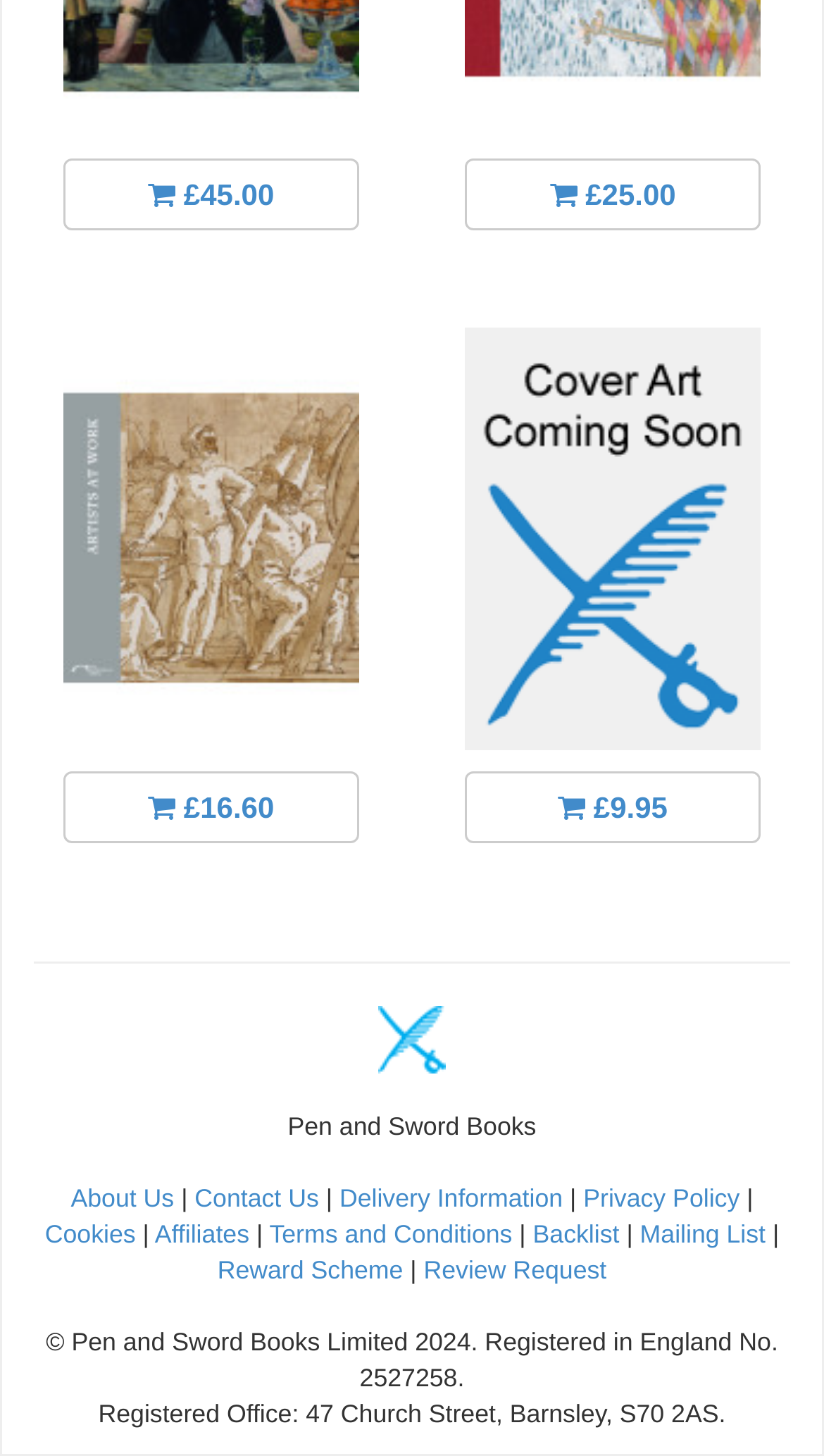Please identify the bounding box coordinates of the element that needs to be clicked to perform the following instruction: "Click the £45.00 link".

[0.077, 0.109, 0.436, 0.158]